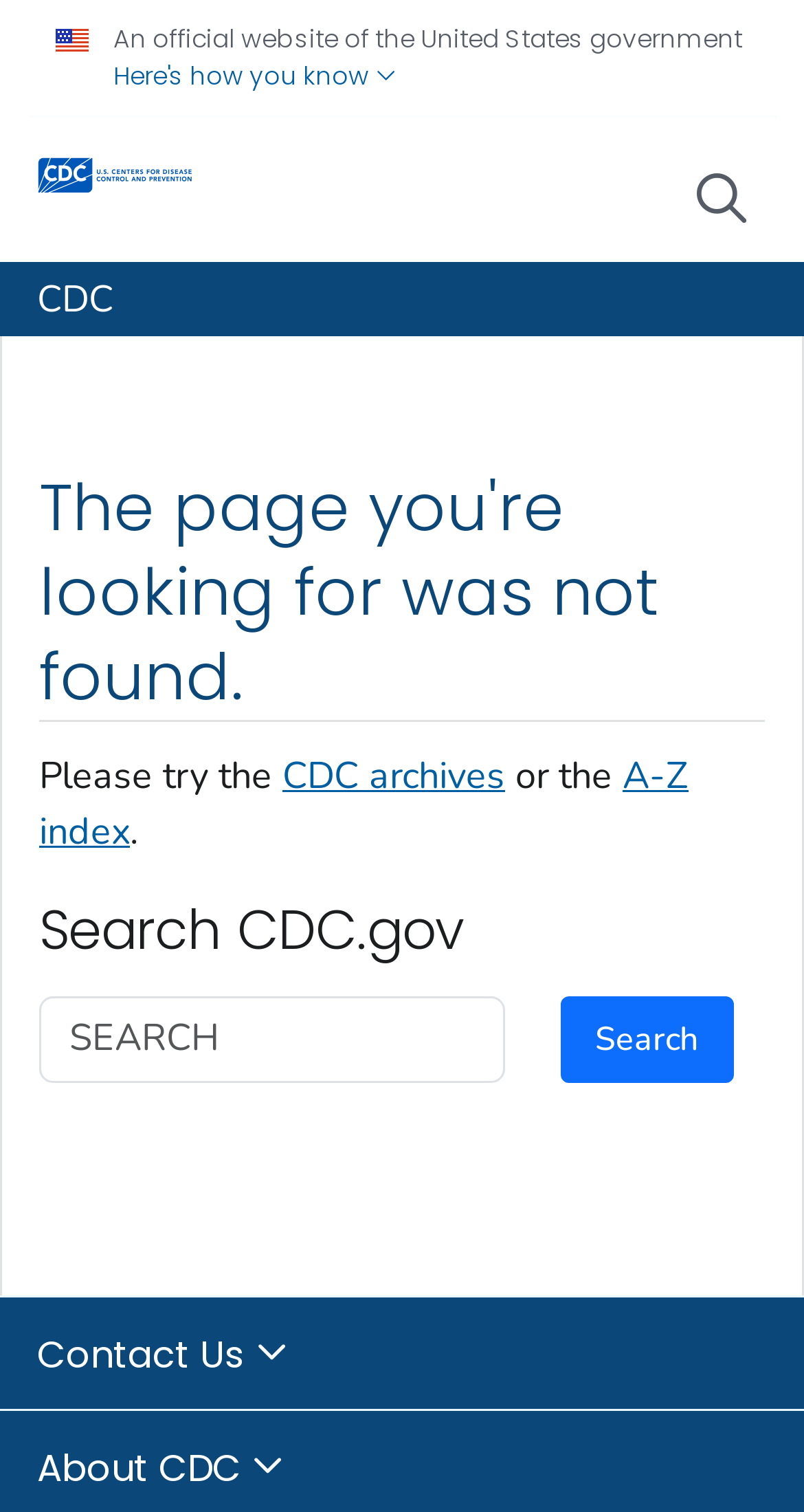Locate the bounding box coordinates of the segment that needs to be clicked to meet this instruction: "Search CDC.gov".

[0.049, 0.659, 0.627, 0.717]